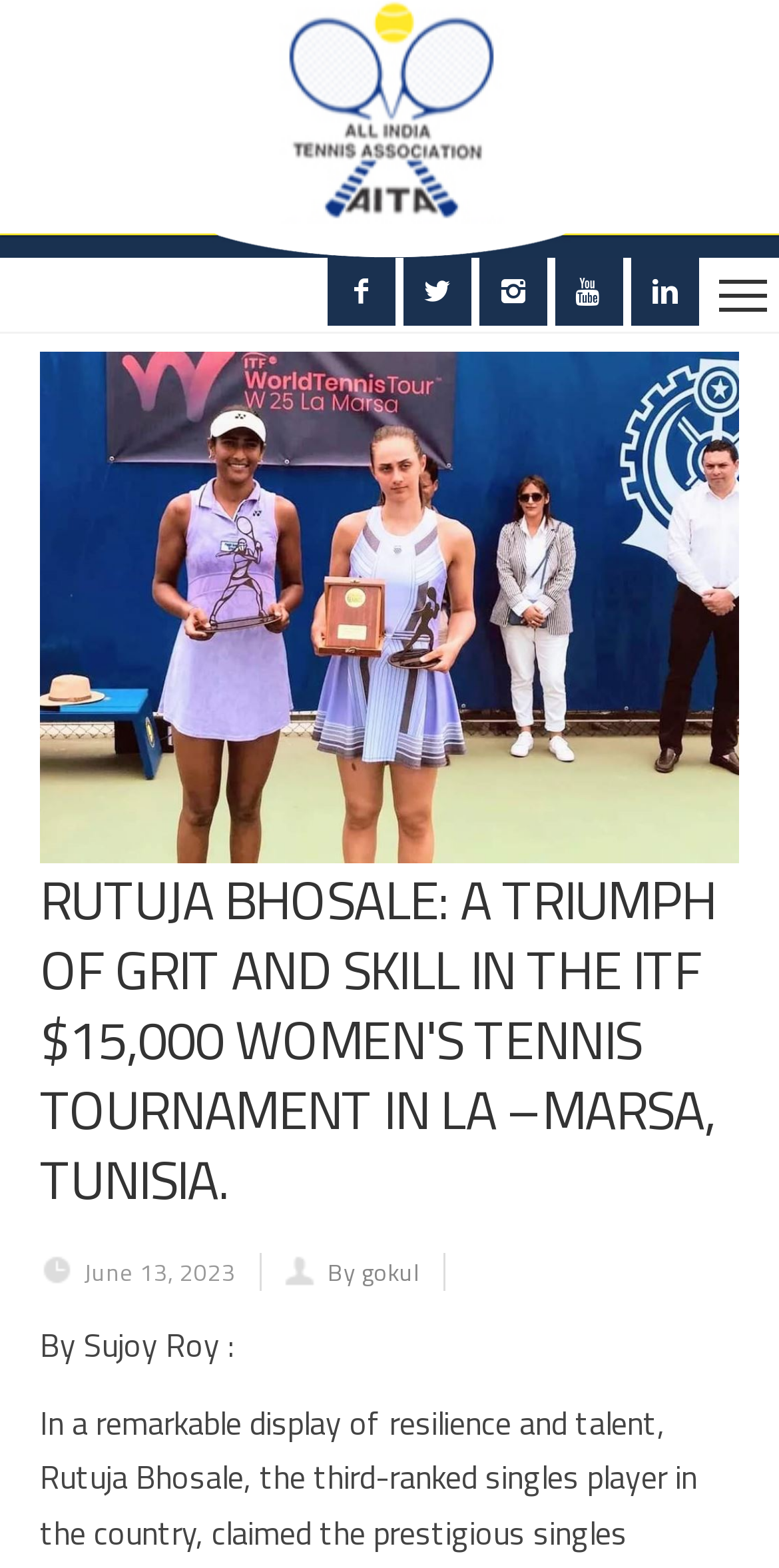What is the prize money of the ITF women's tennis tournament?
Respond to the question with a well-detailed and thorough answer.

The prize money of the ITF women's tennis tournament is $15,000, which is mentioned in the main heading of the webpage.